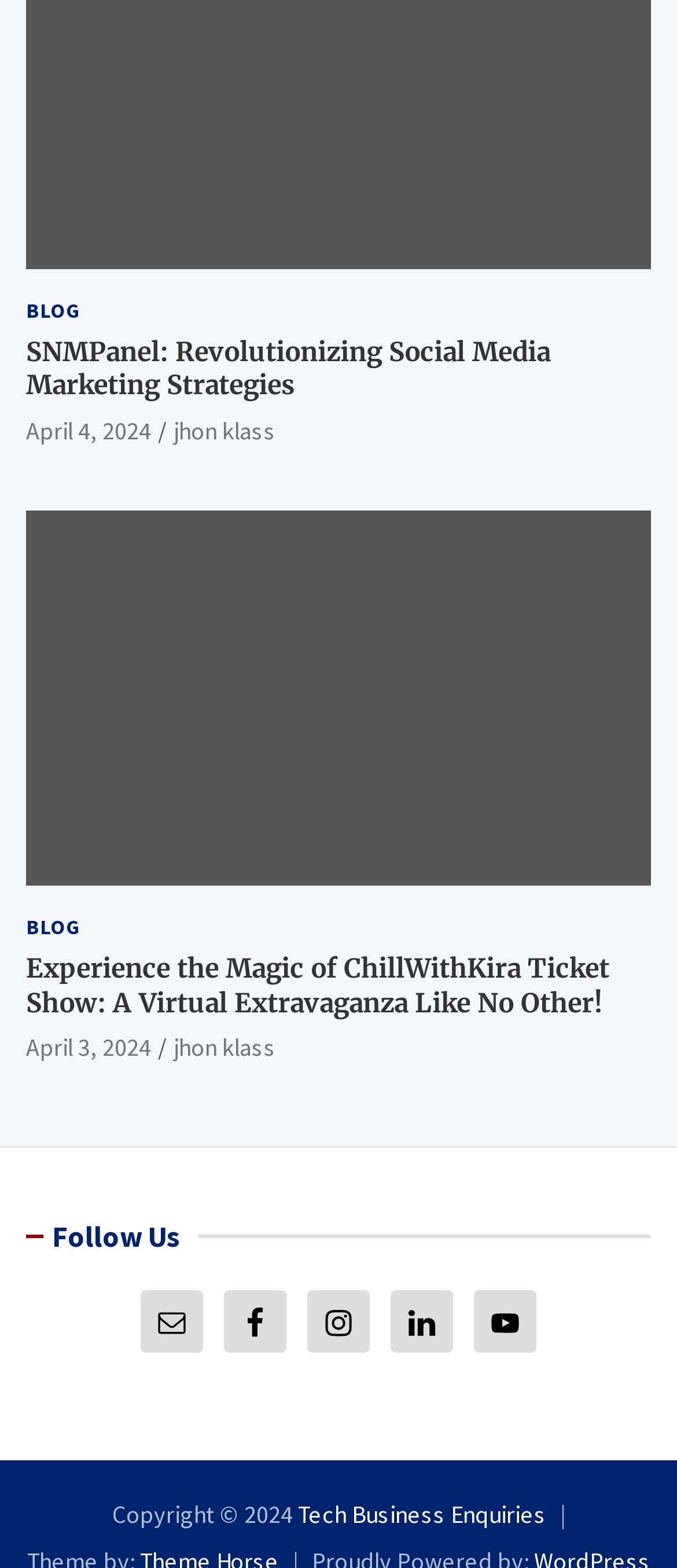Determine the bounding box coordinates for the area that should be clicked to carry out the following instruction: "Follow the 'Email' link".

[0.208, 0.823, 0.3, 0.863]